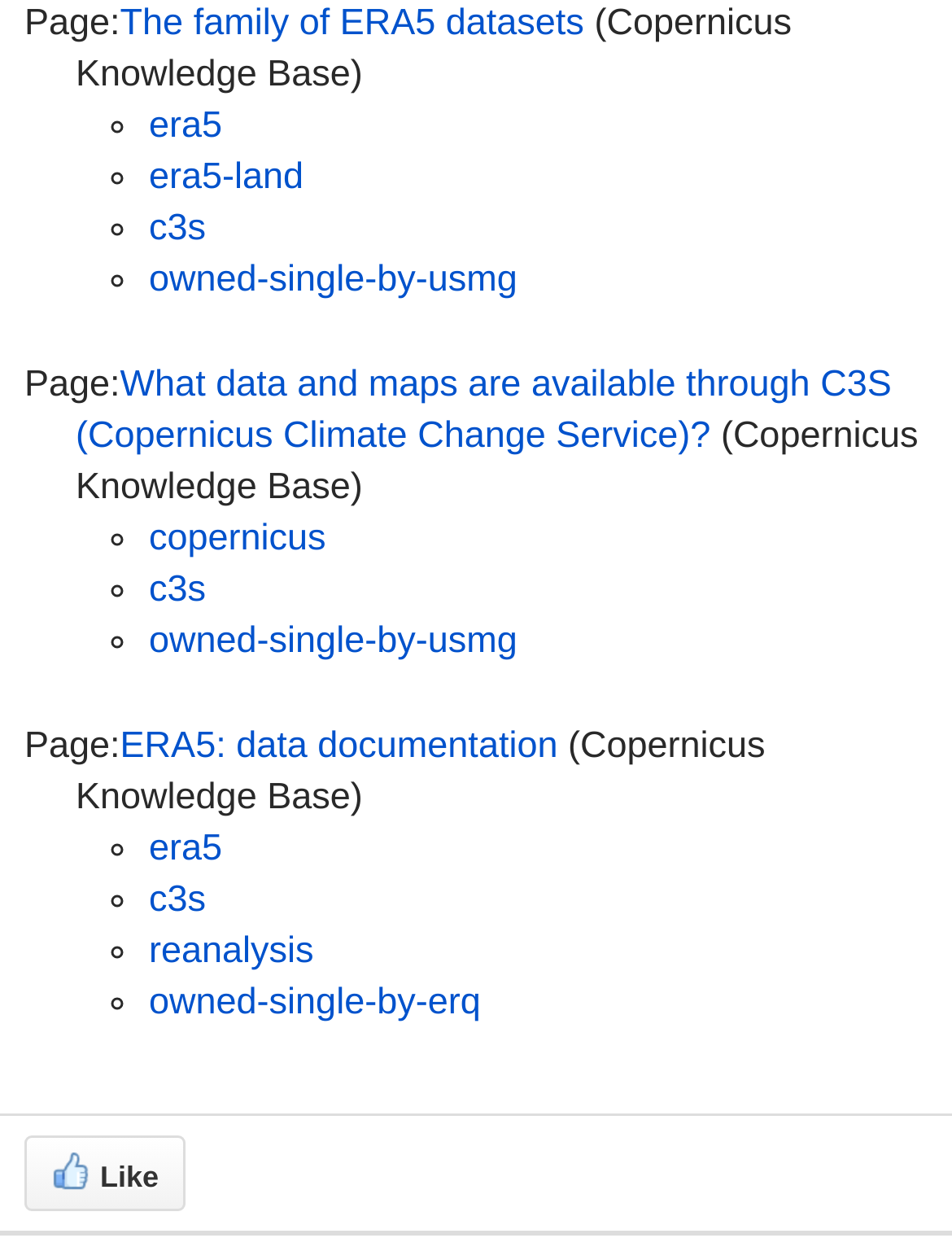Please identify the bounding box coordinates of the element on the webpage that should be clicked to follow this instruction: "Visit the page about what data and maps are available through C3S". The bounding box coordinates should be given as four float numbers between 0 and 1, formatted as [left, top, right, bottom].

[0.079, 0.294, 0.936, 0.369]